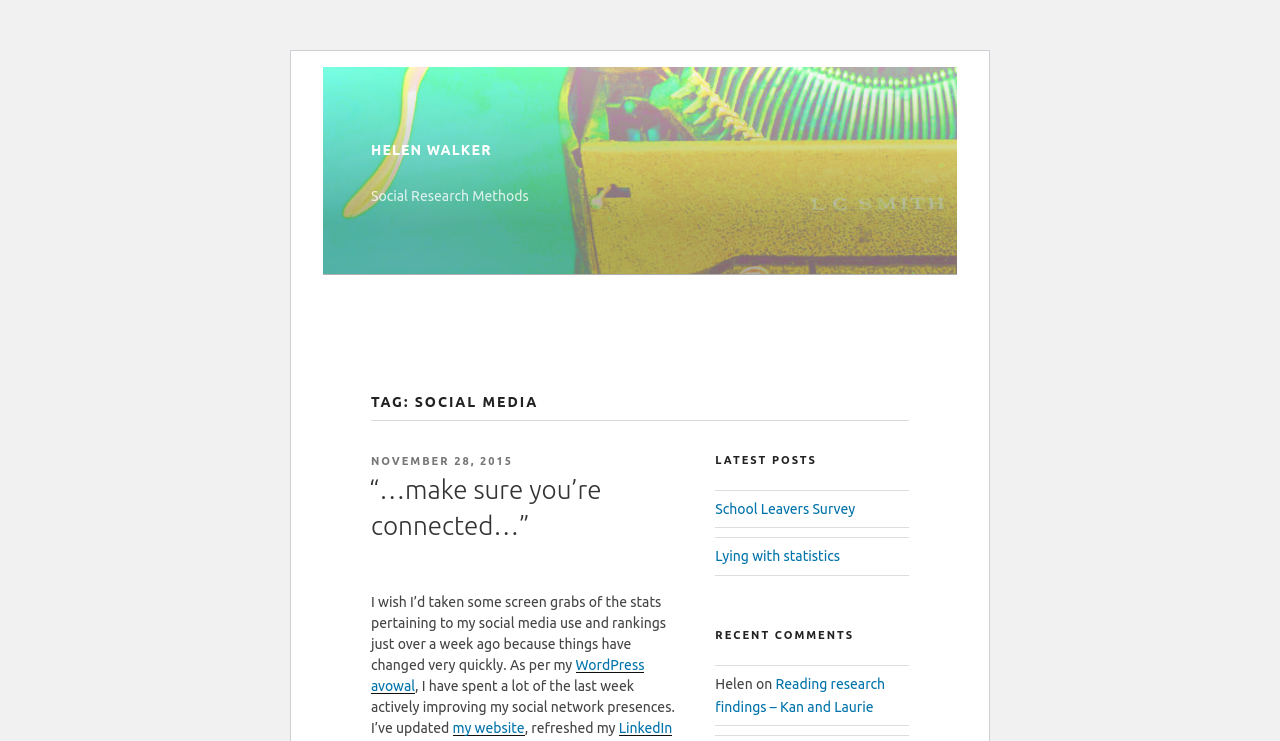Examine the image carefully and respond to the question with a detailed answer: 
What is the name of the author?

The name of the author can be found in the link 'HELEN WALKER' with bounding box coordinates [0.29, 0.192, 0.384, 0.213].